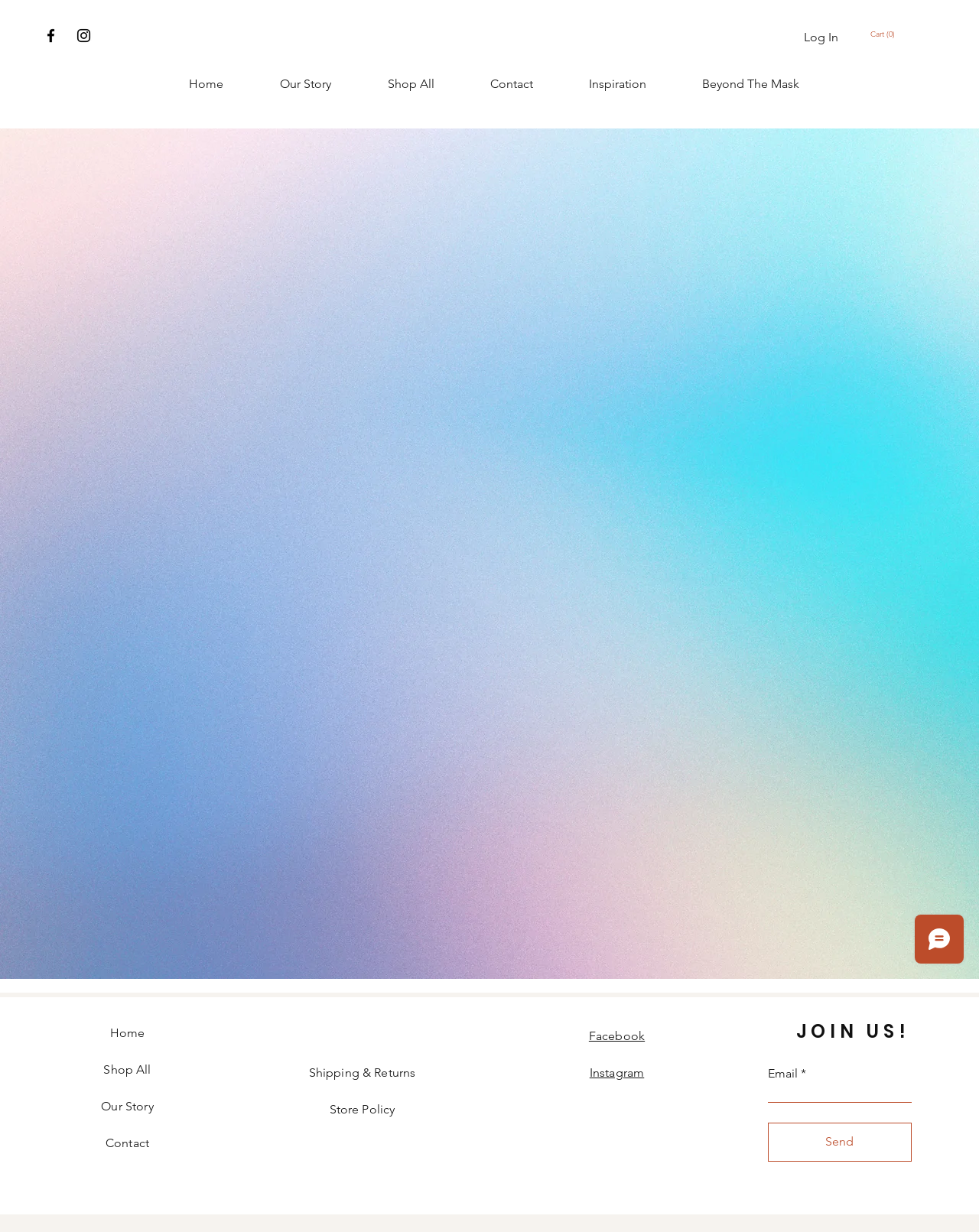What is the purpose of the button with the Facebook icon?
Please give a well-detailed answer to the question.

I identified the button with the Facebook icon and inferred that its purpose is to log in to Facebook, as it is a common social media platform.